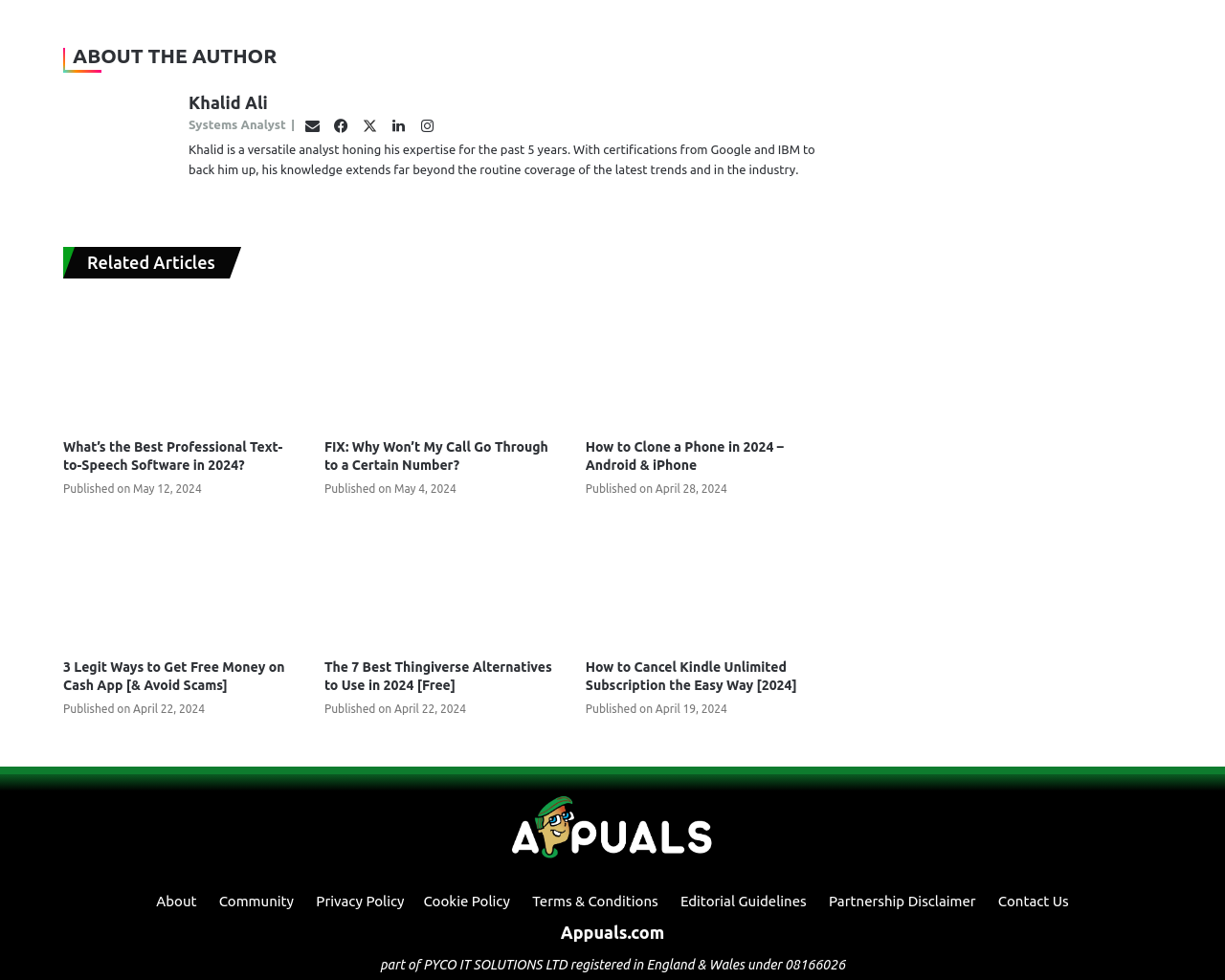Specify the bounding box coordinates of the area to click in order to execute this command: 'Read related article about text-to-speech software'. The coordinates should consist of four float numbers ranging from 0 to 1, and should be formatted as [left, top, right, bottom].

[0.052, 0.304, 0.241, 0.437]